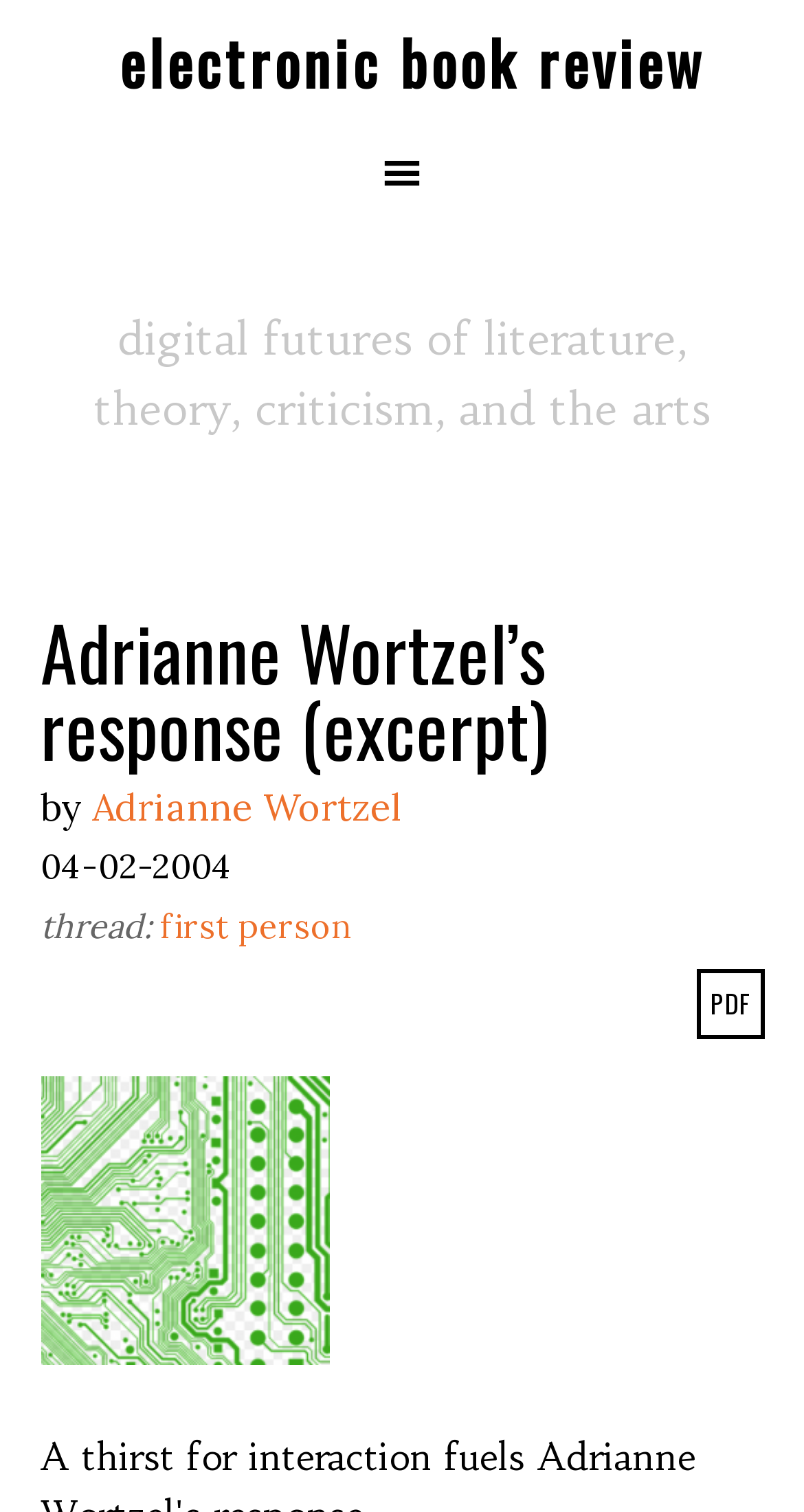Generate a thorough caption detailing the webpage content.

The webpage is an excerpt from Adrianne Wortzel's response, part of the electronic book review. At the top left corner, there are five "Skip to" links, allowing users to navigate to different sections of the page. Below these links, the title "electronic book review" is displayed prominently.

The main navigation menu is located at the top of the page, spanning the full width. Below the navigation menu, a static text describes the website's focus on "digital futures of literature, theory, criticism, and the arts".

The main content area is divided into two sections. On the left, there is a header section with the title "Adrianne Wortzel's response (excerpt)" in a larger font size. Below the title, the author's name "Adrianne Wortzel" is displayed as a link, along with the publication date "04-02-2004". A thread label "thread:" is also present, followed by a link to "first person".

On the right side of the main content area, there is a link to a PDF version of the excerpt, located near the bottom. The rest of the page is dedicated to the excerpt's content, which discusses the idea that humans have a thirst for interaction that is unbounded by mediated parameters.